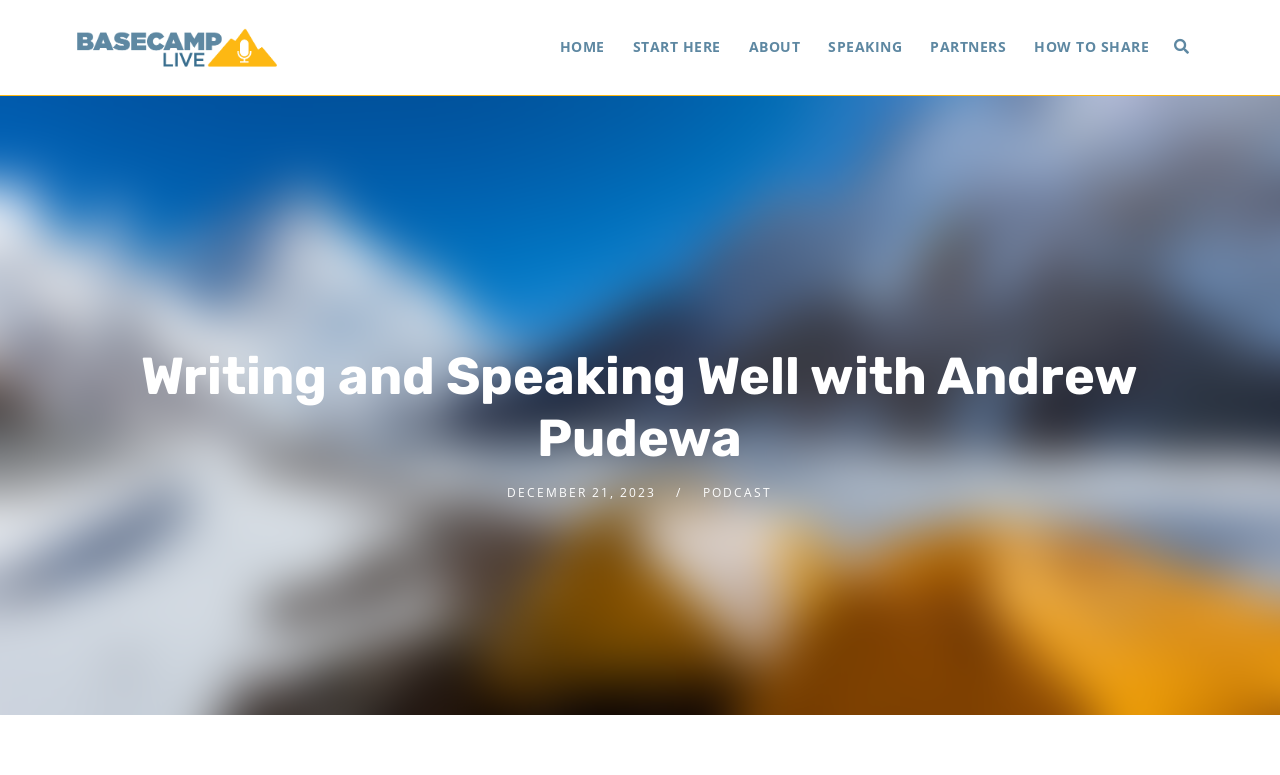Predict the bounding box for the UI component with the following description: "ABOUT".

None